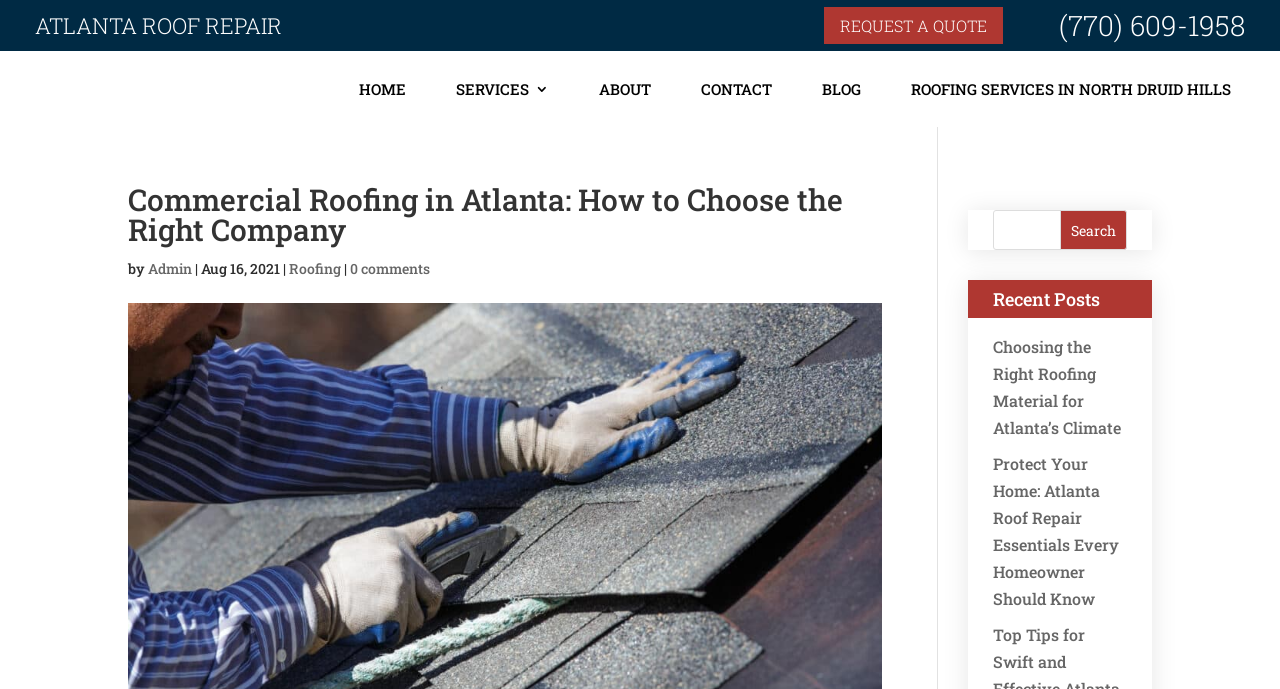Determine the bounding box coordinates for the HTML element mentioned in the following description: "Admin". The coordinates should be a list of four floats ranging from 0 to 1, represented as [left, top, right, bottom].

[0.116, 0.376, 0.15, 0.403]